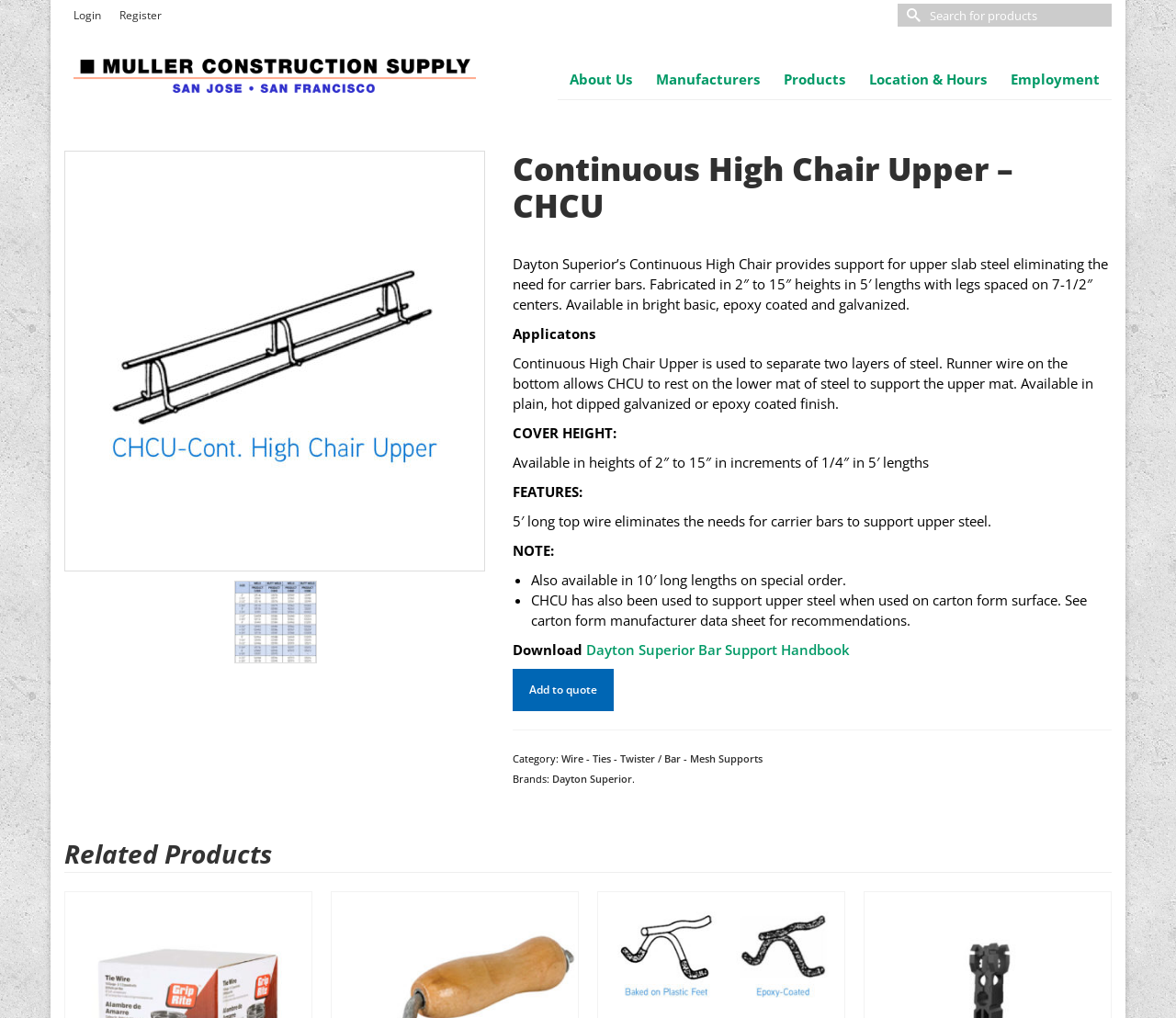Locate the primary headline on the webpage and provide its text.

Continuous High Chair Upper – CHCU